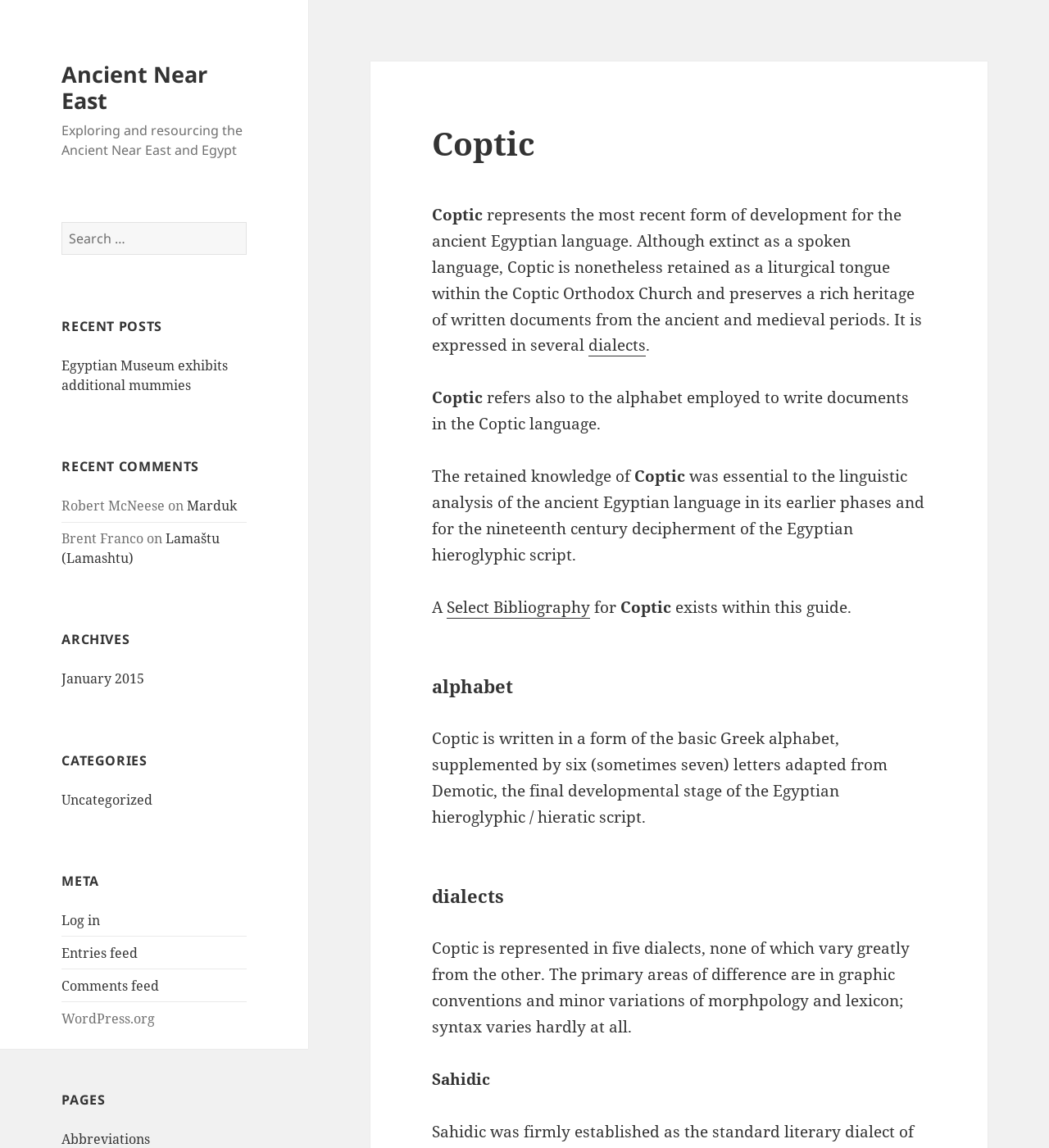From the webpage screenshot, predict the bounding box coordinates (top-left x, top-left y, bottom-right x, bottom-right y) for the UI element described here: Ancient Near East

[0.059, 0.052, 0.198, 0.101]